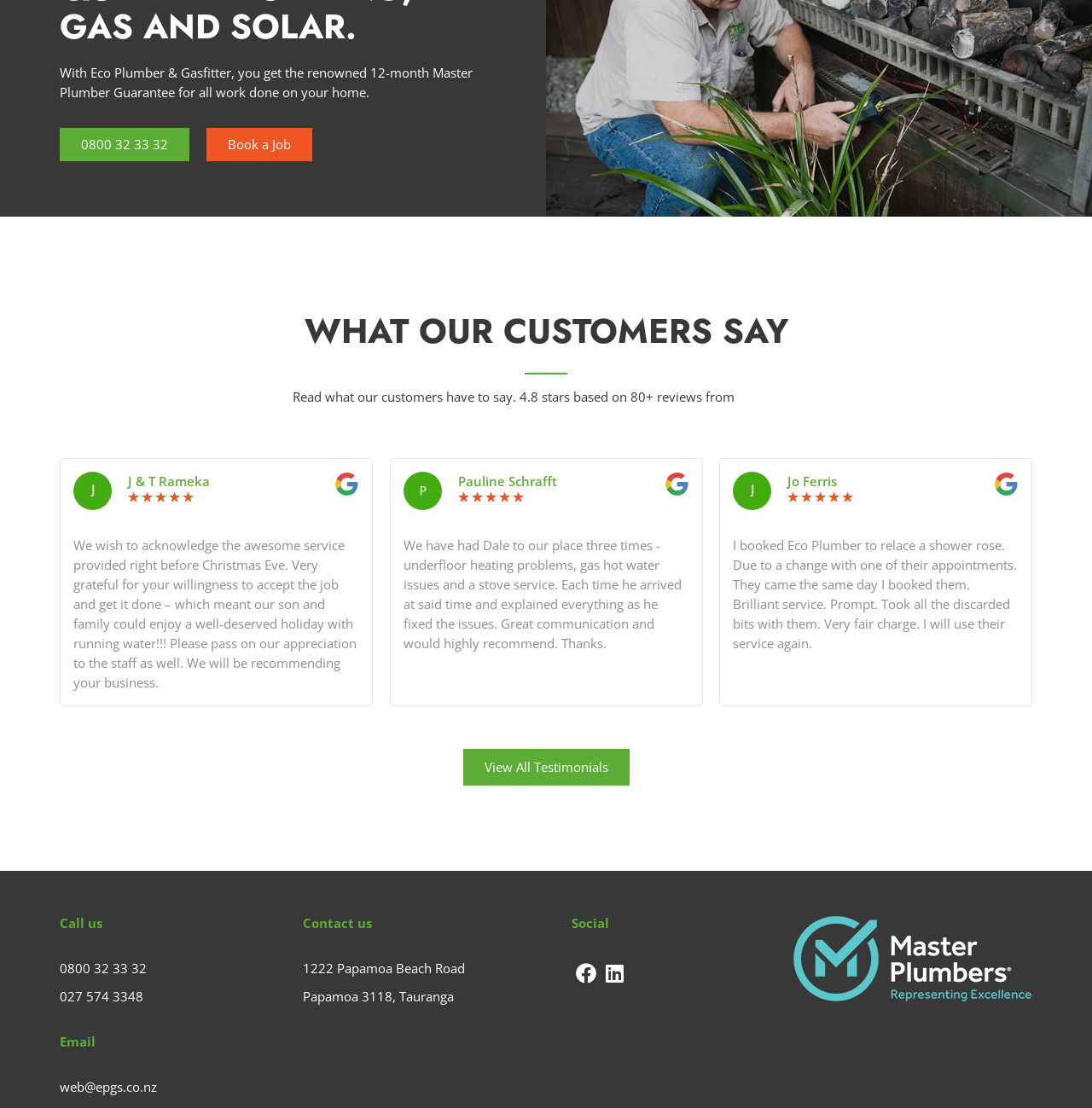Answer the question in a single word or phrase:
What is the phone number to book a job?

0800 32 33 32